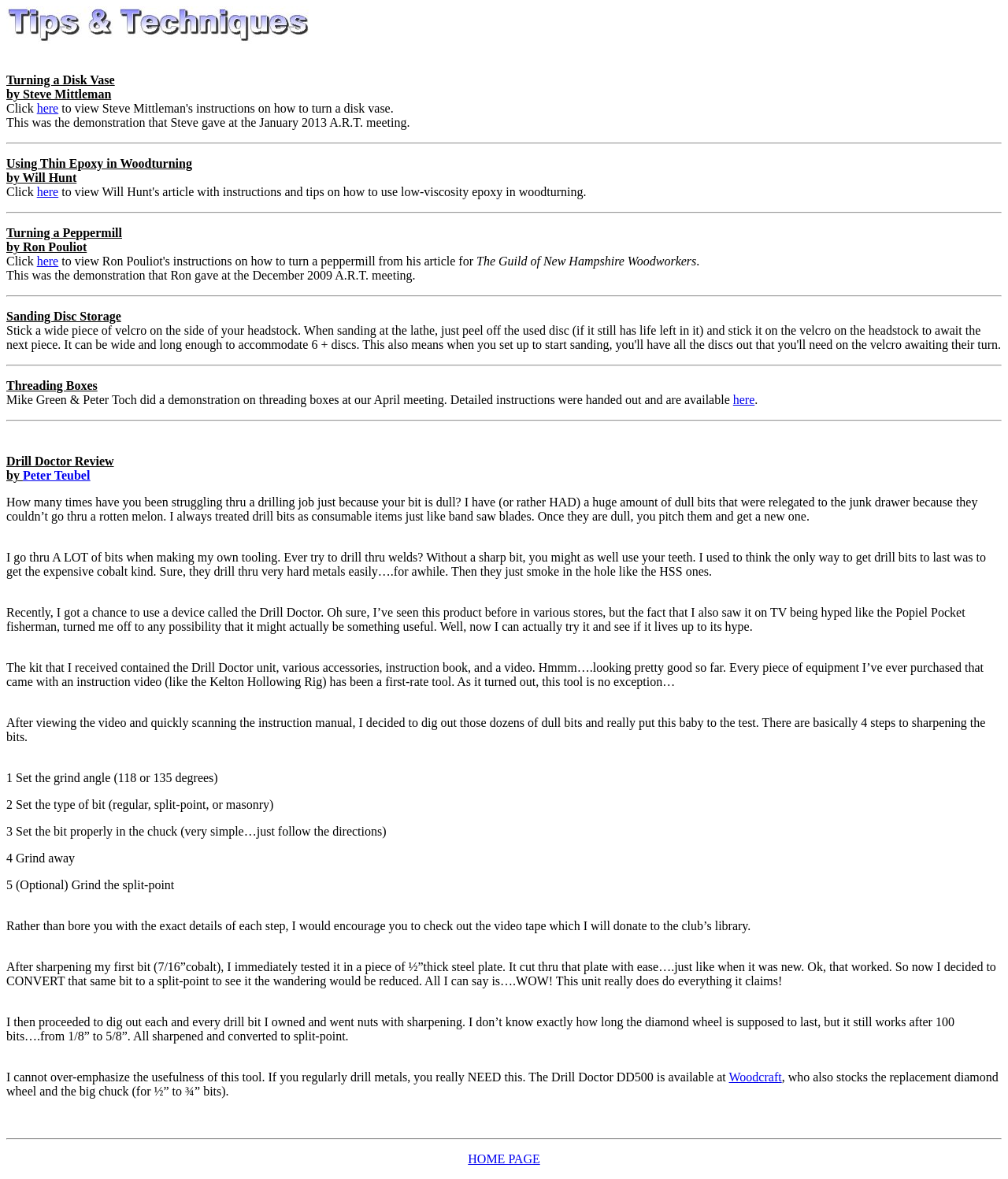What is the name of the device reviewed in the article?
Please provide a detailed and thorough answer to the question.

I identified the answer by reading the StaticText element that says 'Drill Doctor Review' which is the title of the article, and then found the device name 'Drill Doctor' mentioned throughout the article.